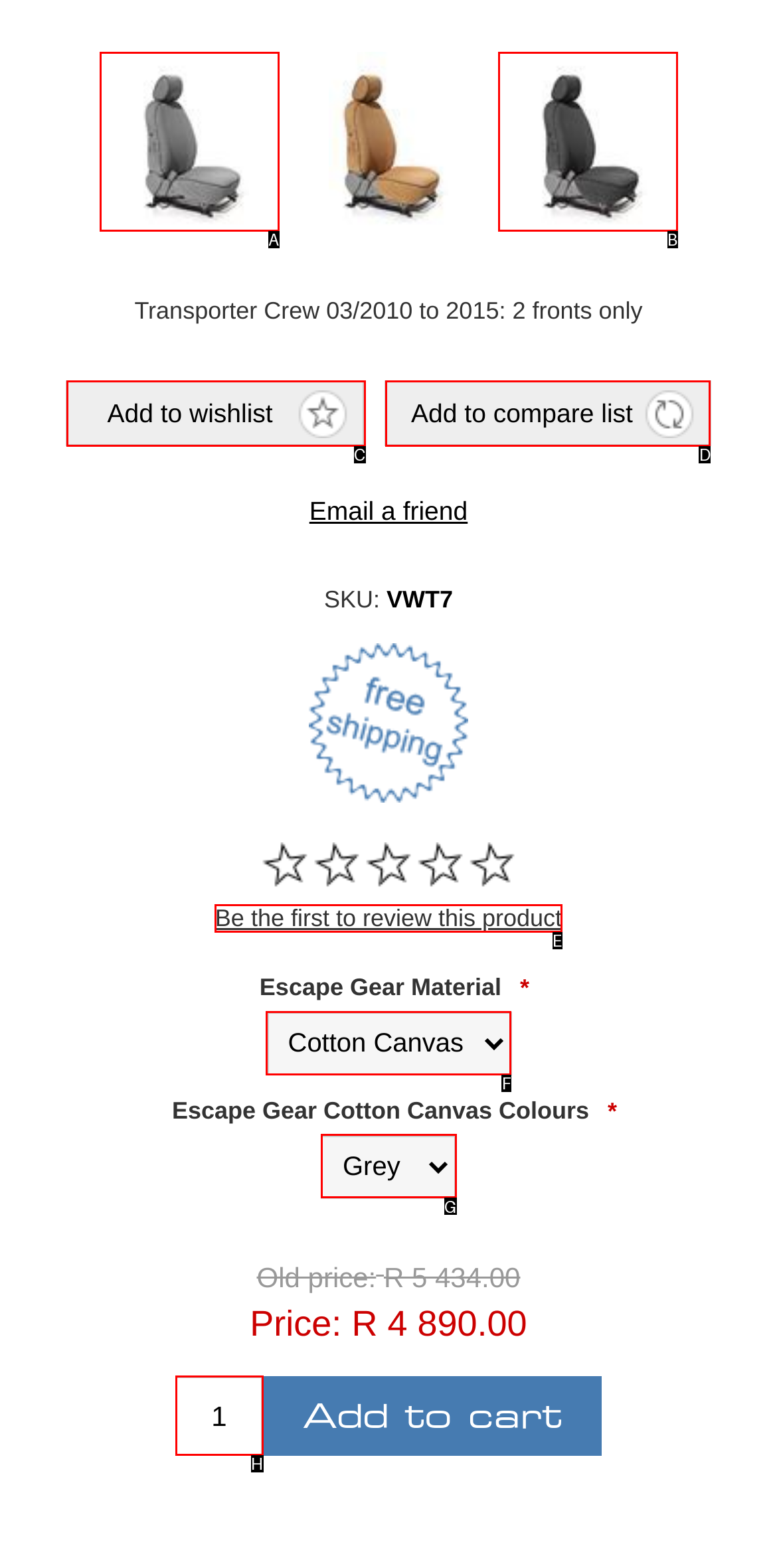Tell me which one HTML element best matches the description: value="Add to compare list" Answer with the option's letter from the given choices directly.

D